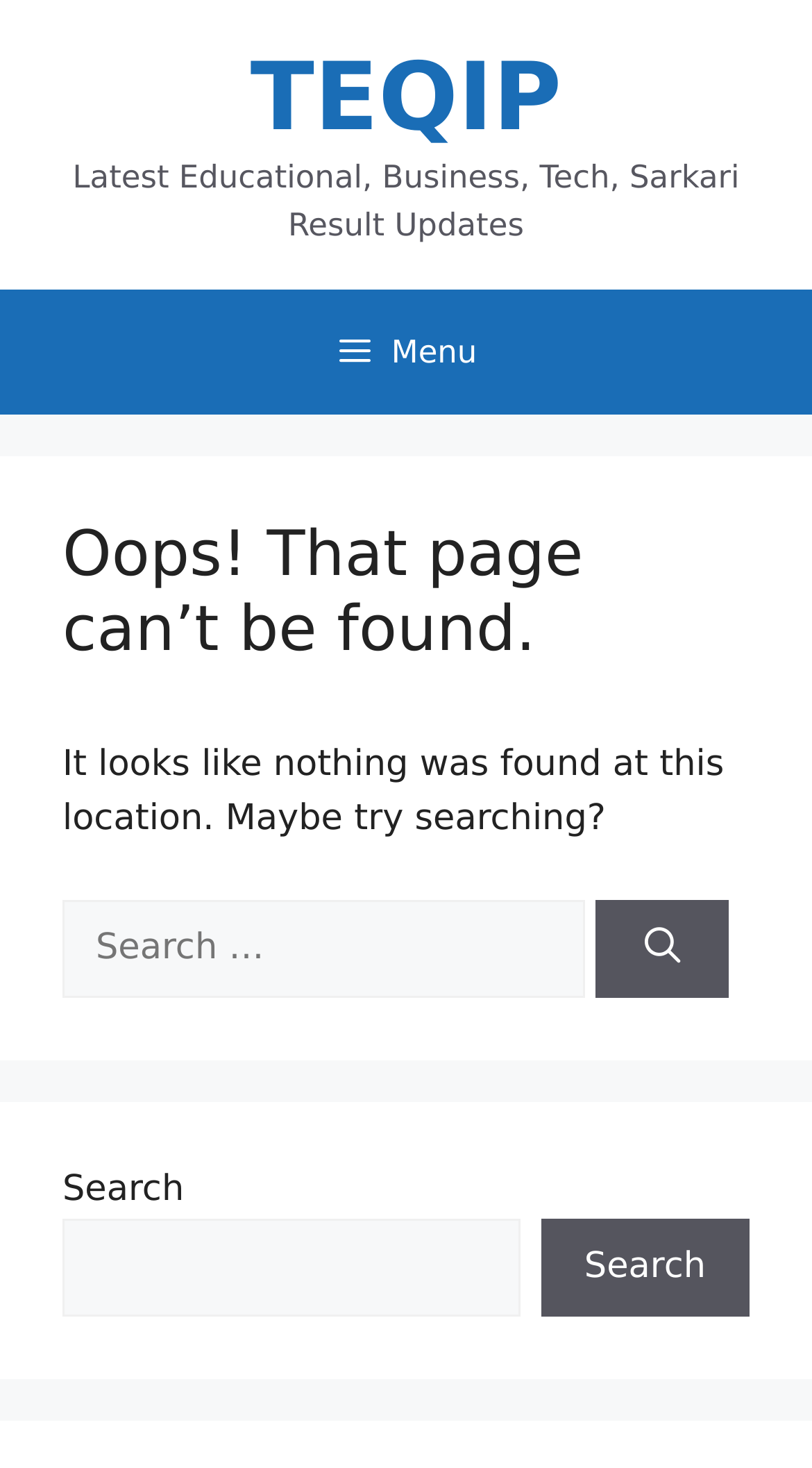What is the primary navigation menu icon?
Please analyze the image and answer the question with as much detail as possible.

The primary navigation menu icon is represented by the Unicode character '' which resembles a menu icon, and it is labeled as 'Menu'.